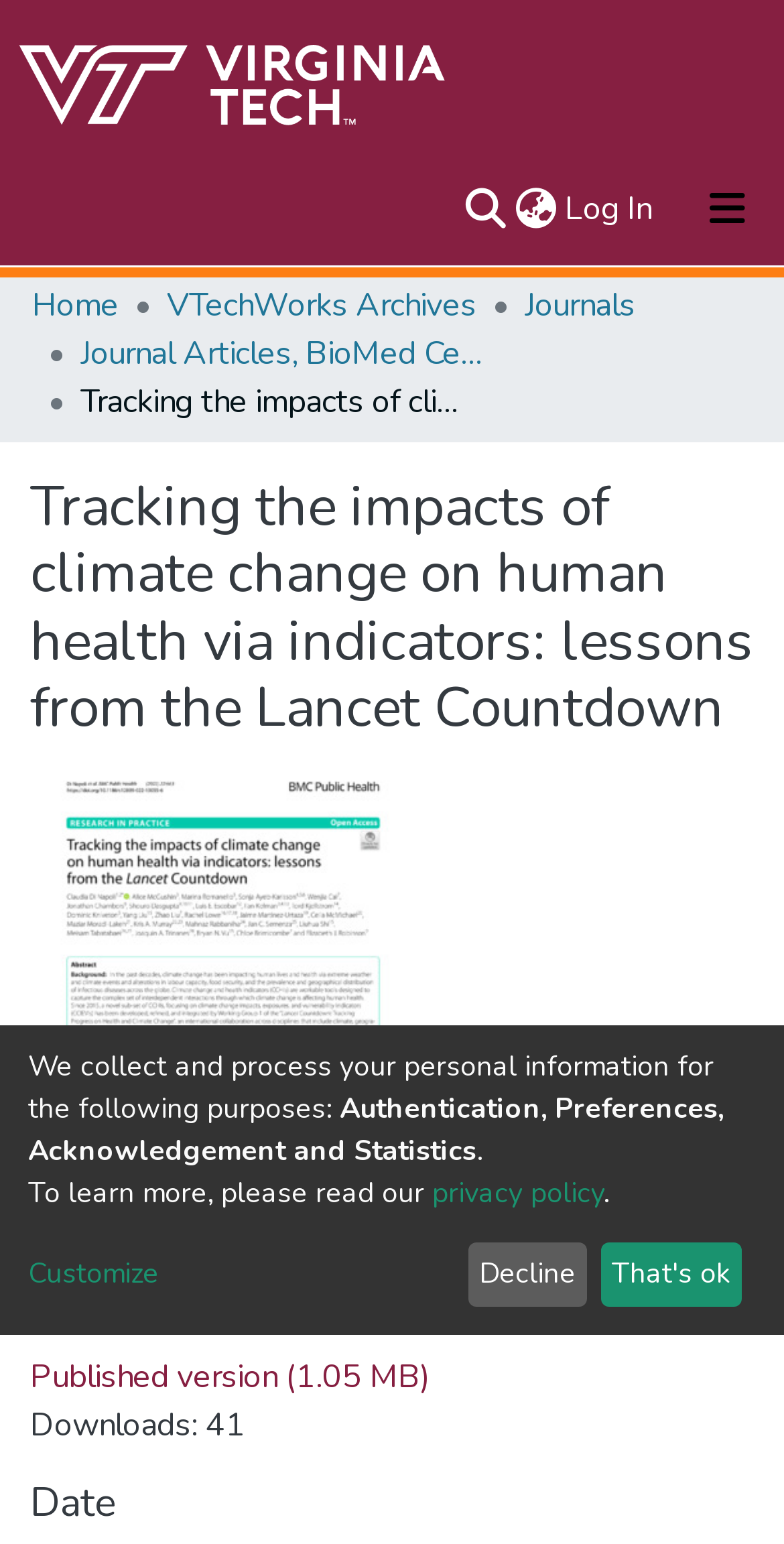Extract the bounding box for the UI element that matches this description: "alt="Repository logo"".

[0.021, 0.021, 0.575, 0.099]